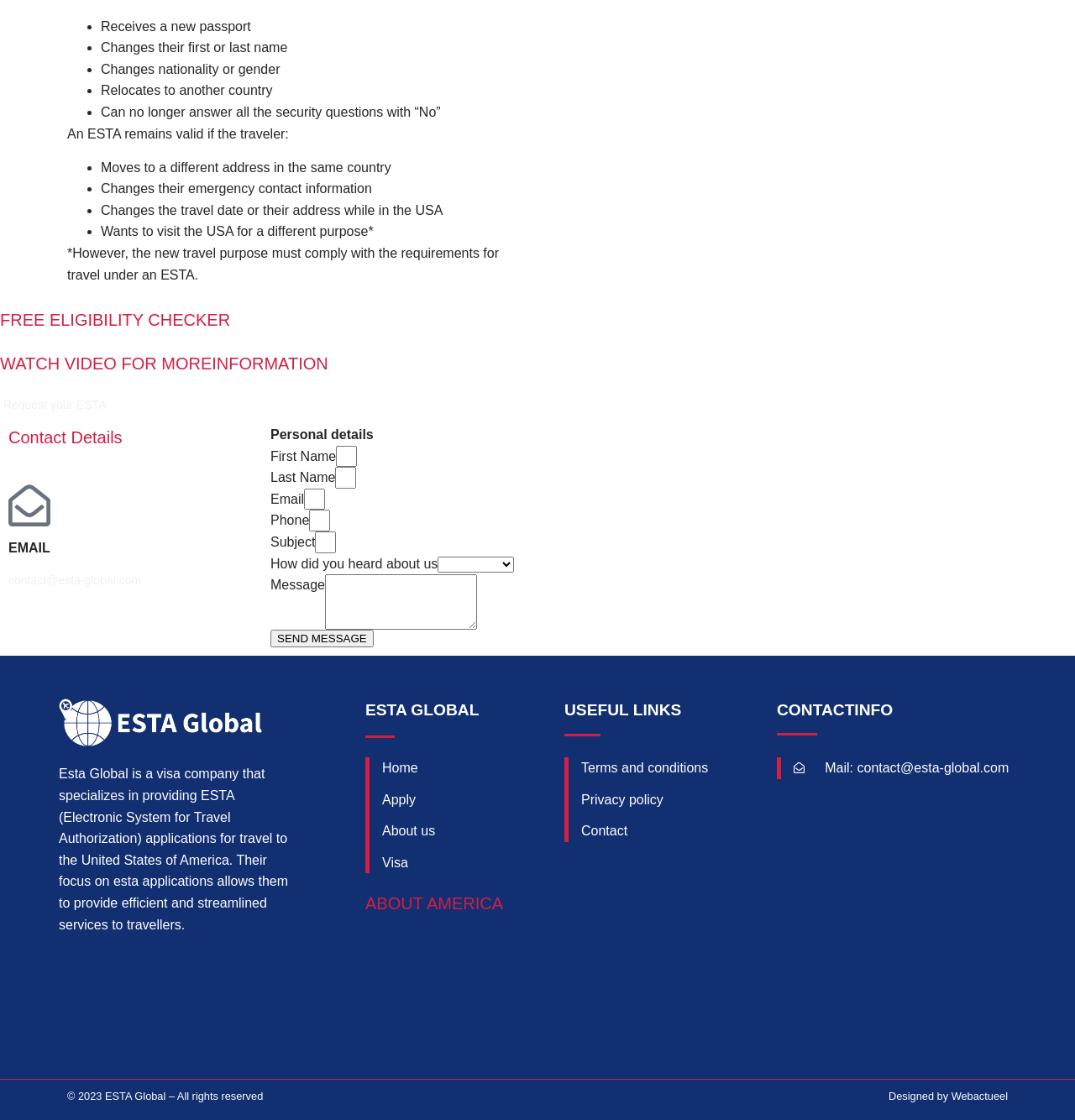What is the name of the company that designed the webpage?
Using the screenshot, give a one-word or short phrase answer.

Webactueel